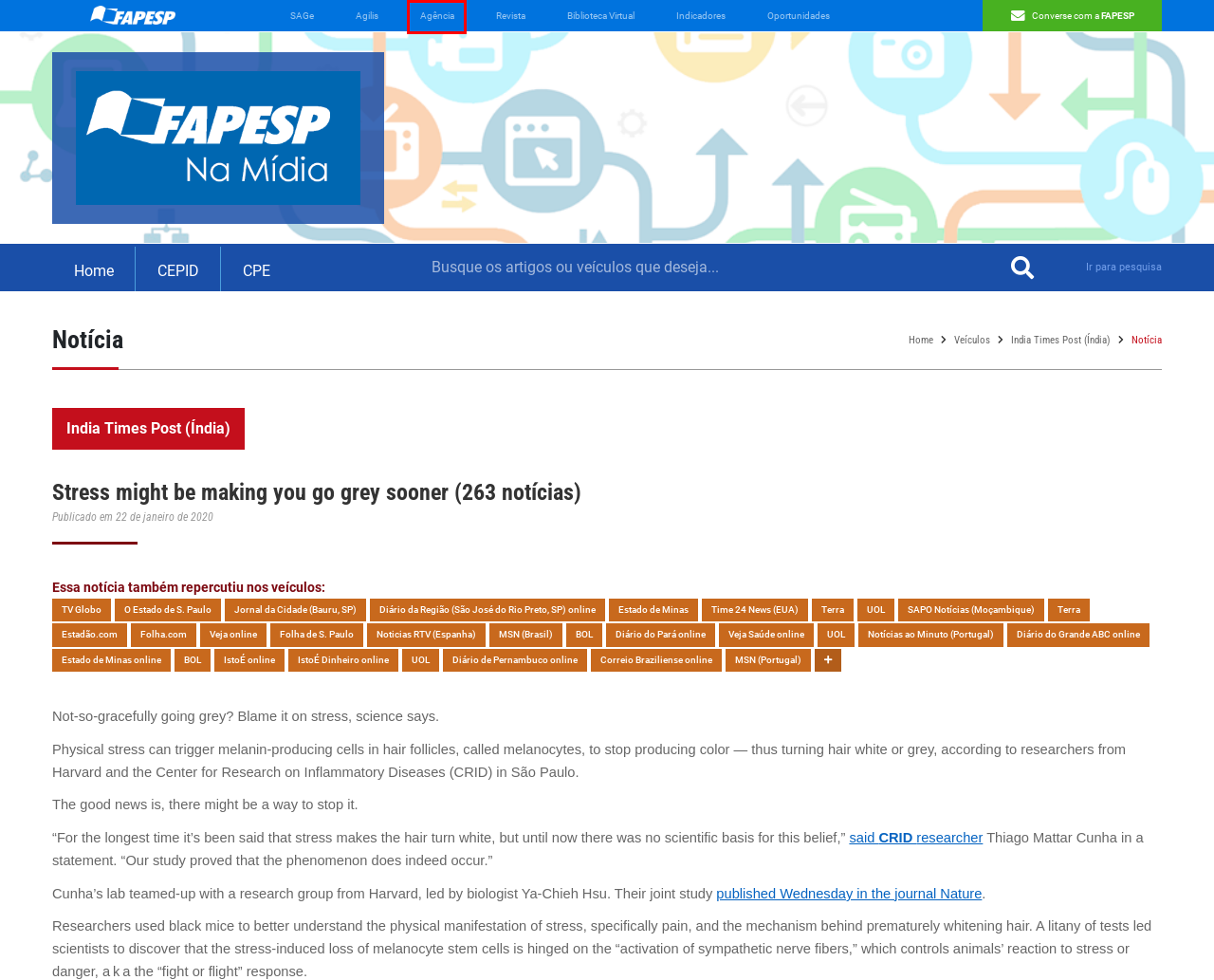Consider the screenshot of a webpage with a red bounding box around an element. Select the webpage description that best corresponds to the new page after clicking the element inside the red bounding box. Here are the candidates:
A. FAPESP - Fundação de Amparo à Pesquisa do Estado de São Paulo
B. Revista Pesquisa Fapesp
C. Indicadores
D. Sistema Agilis
E. Oportunidades de Bolsas
F. :: Fundação de Amparo à Pesquisa do Estado de SP ::
G. Agência FAPESP
H. Scientific evidence found for role of stress  | EurekAlert!

G